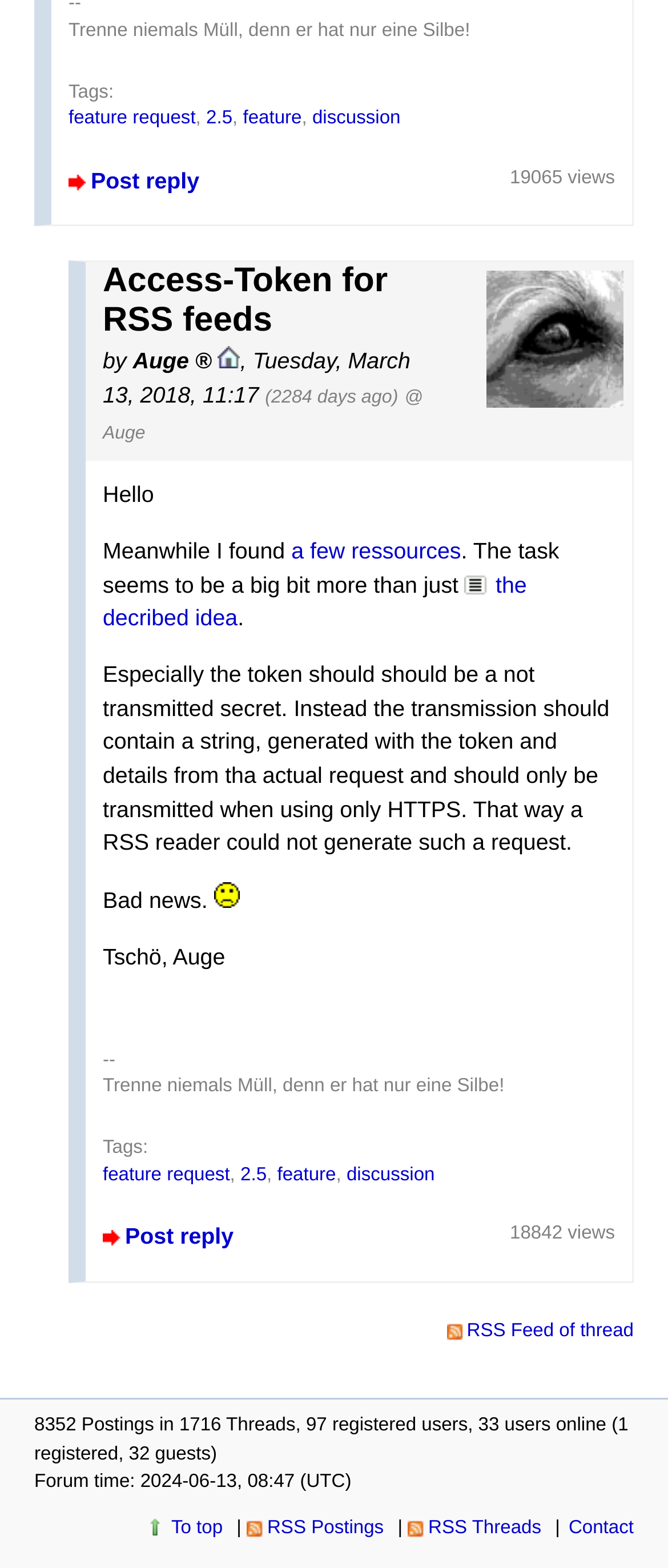Provide a single word or phrase answer to the question: 
What is the date of the article?

Tuesday, March 13, 2018